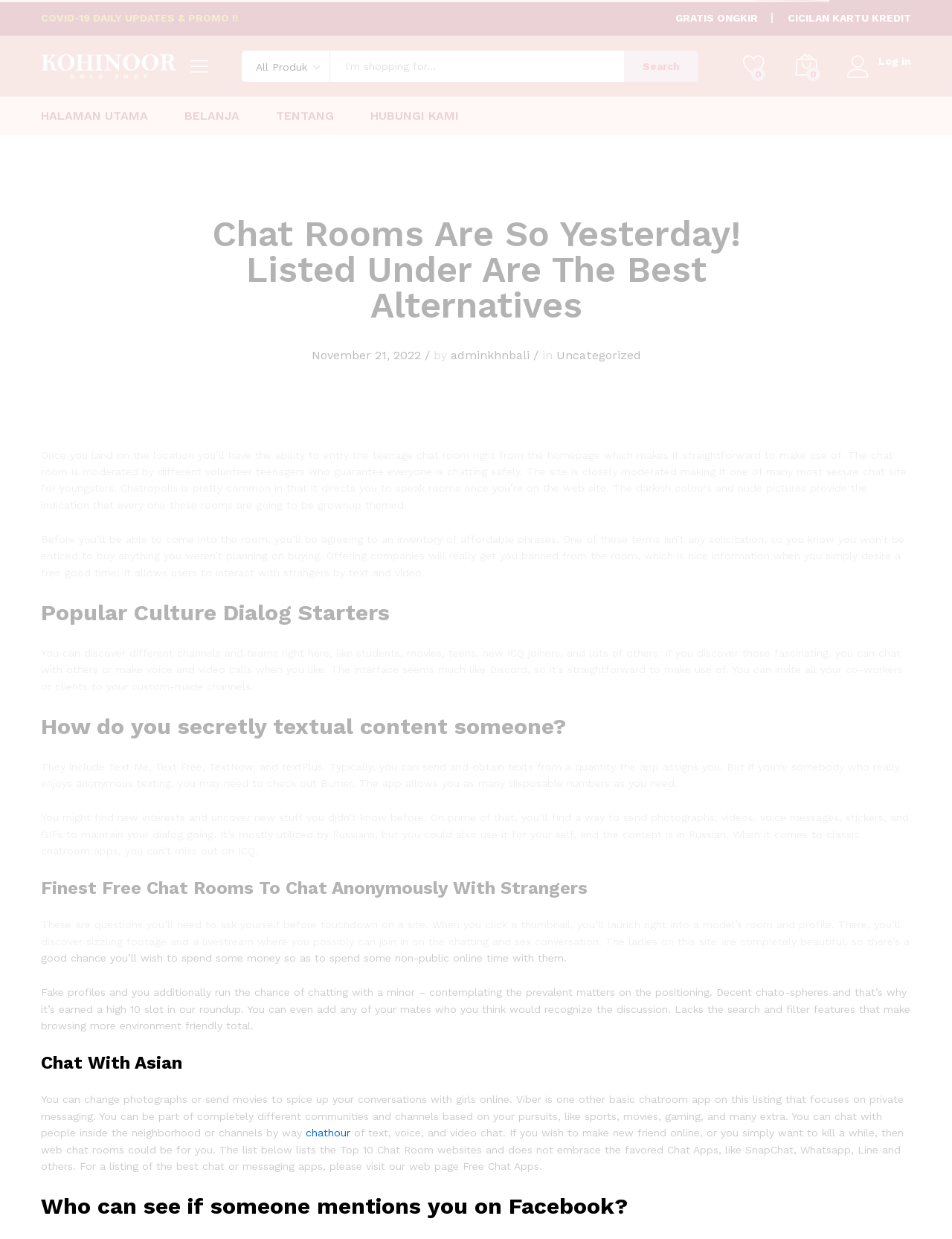Locate the bounding box coordinates of the element I should click to achieve the following instruction: "Read the article about 'Chat Rooms Are So Yesterday! Listed Under Are The Best Alternatives'".

[0.199, 0.175, 0.801, 0.261]